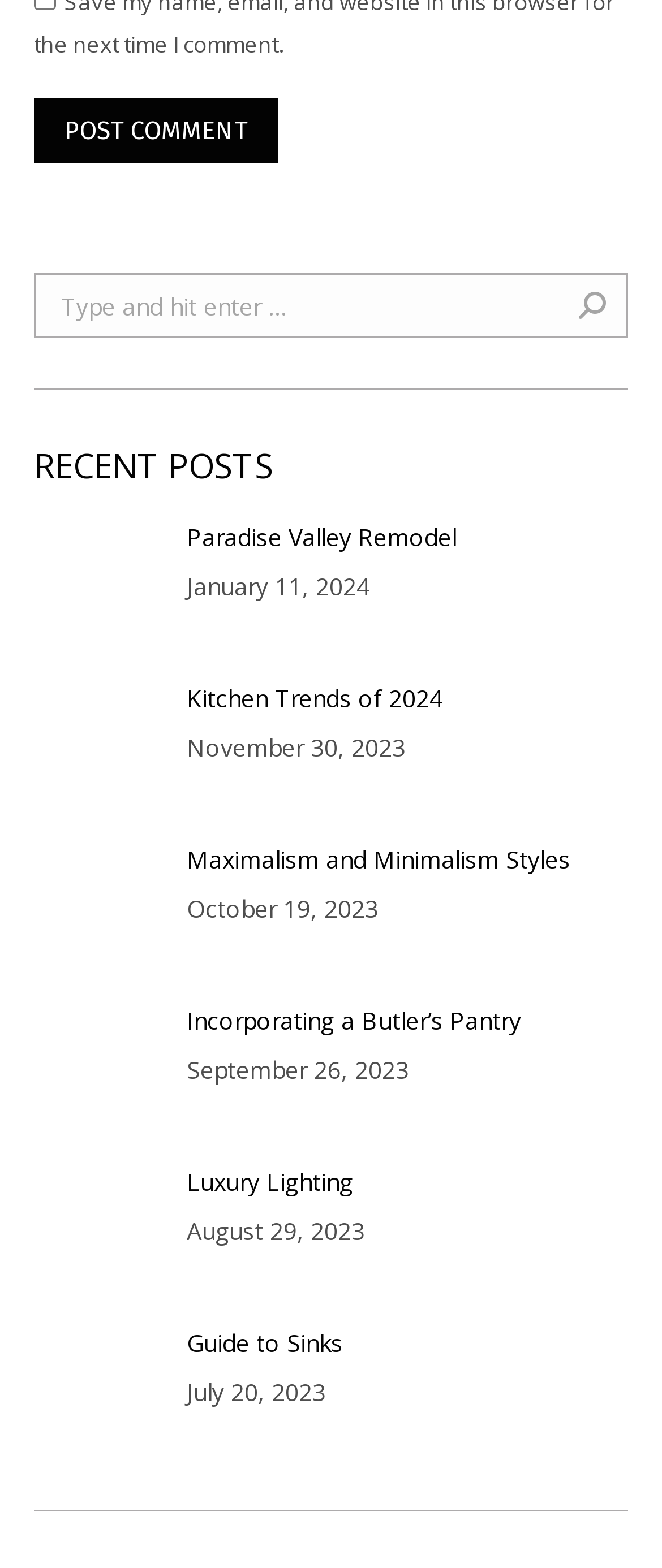Give a short answer using one word or phrase for the question:
What is the purpose of the 'POST COMMENT' link?

To post a comment